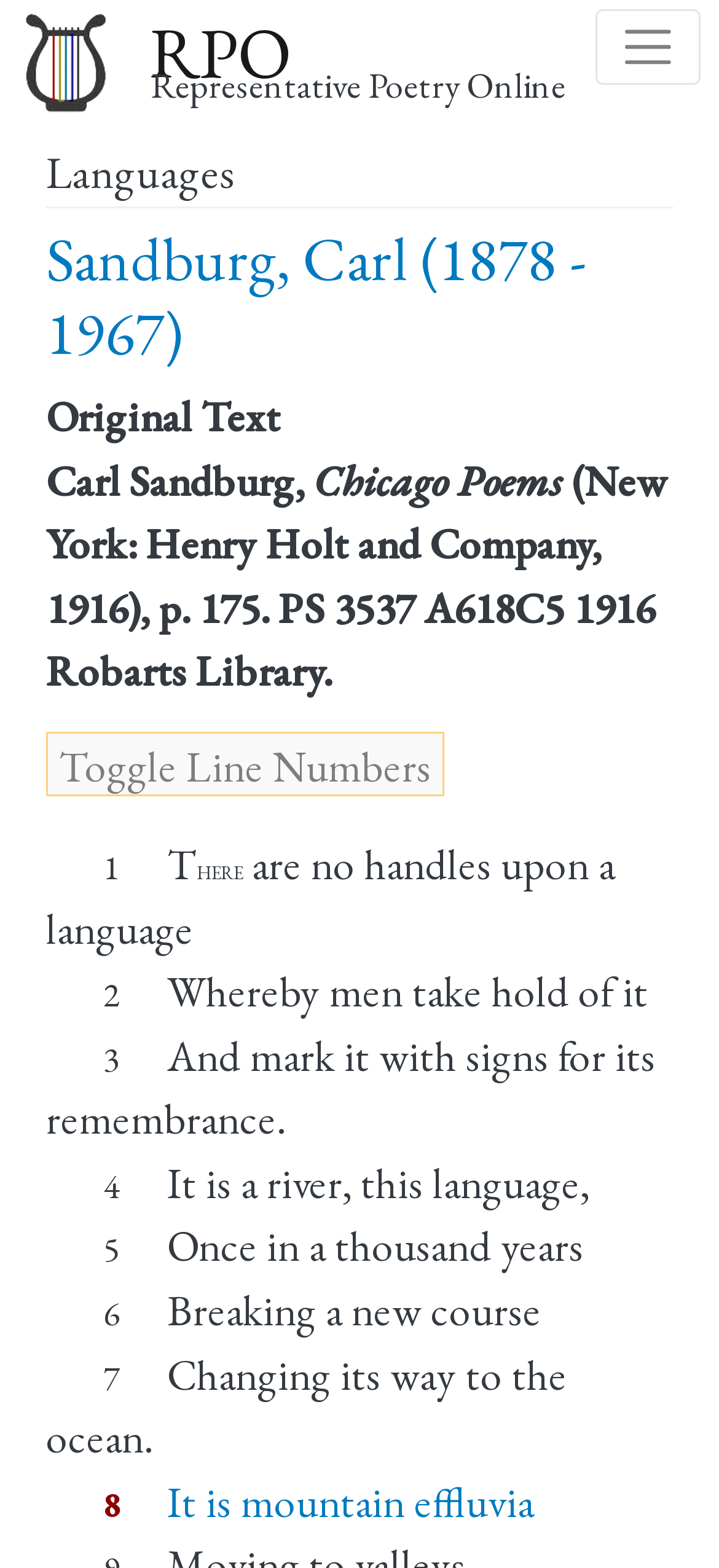Answer the question with a single word or phrase: 
What is the name of the poet on this webpage?

Carl Sandburg